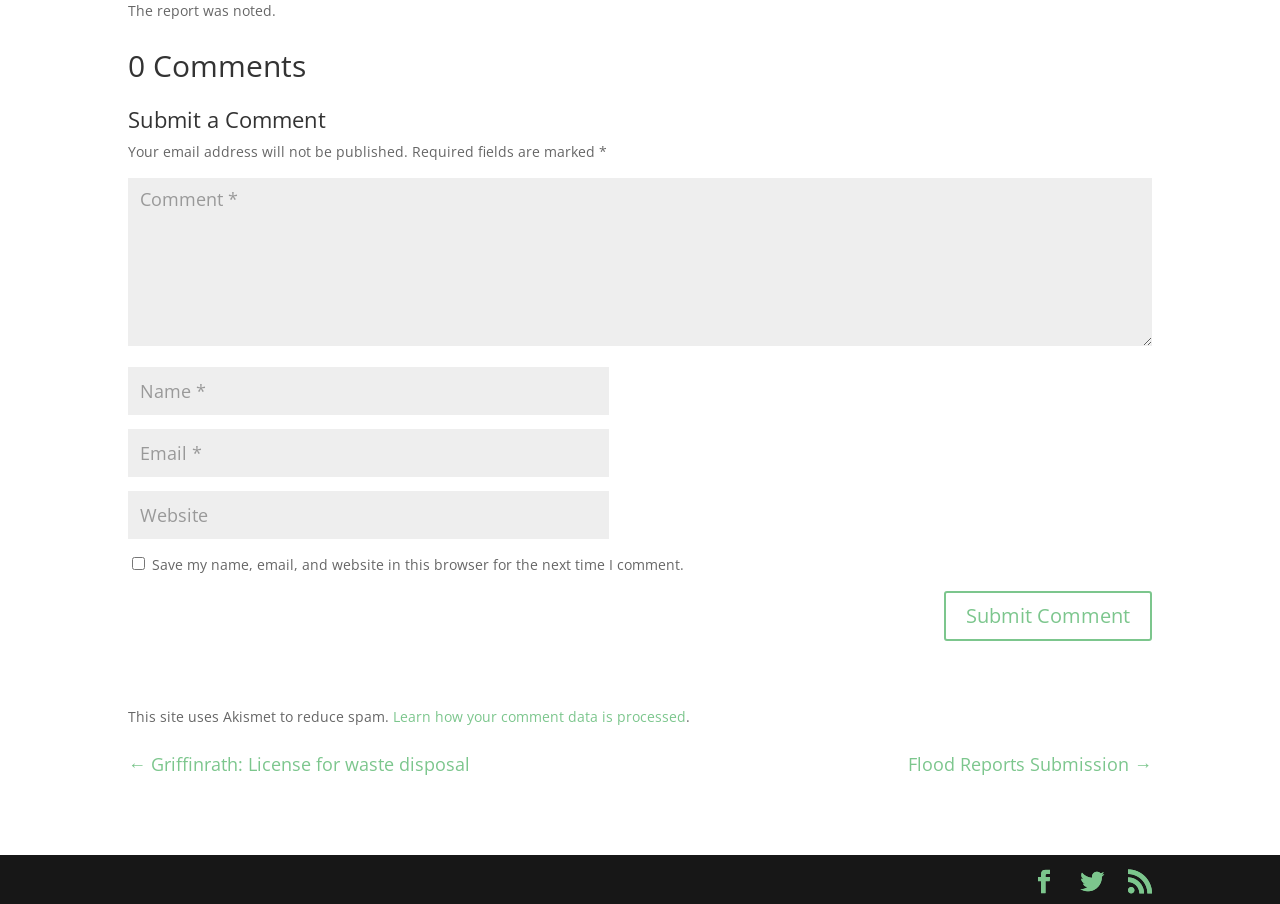Pinpoint the bounding box coordinates of the clickable element to carry out the following instruction: "Go to HOME page."

None